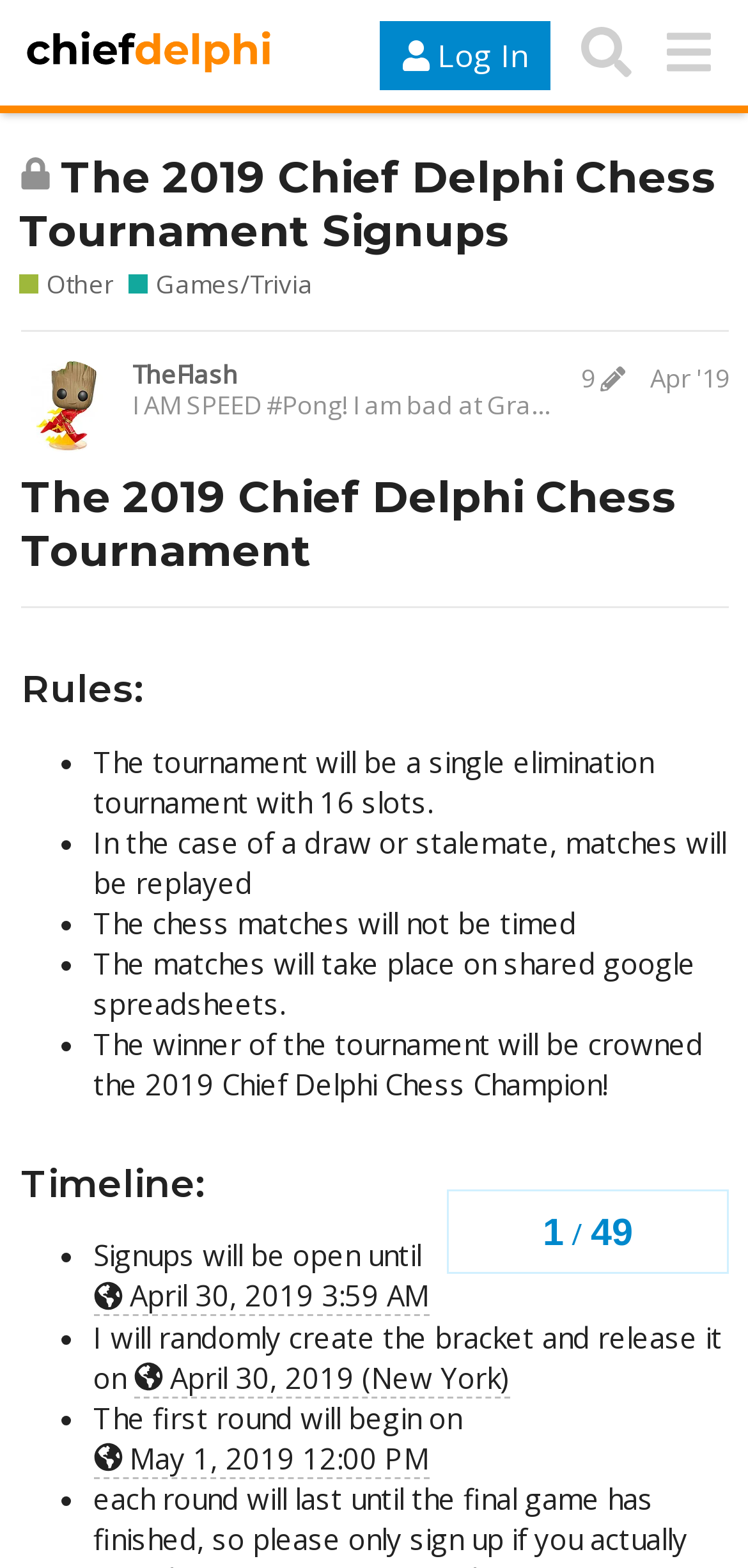Please locate the clickable area by providing the bounding box coordinates to follow this instruction: "Read the post by 'TheFlash'".

[0.177, 0.23, 0.318, 0.249]